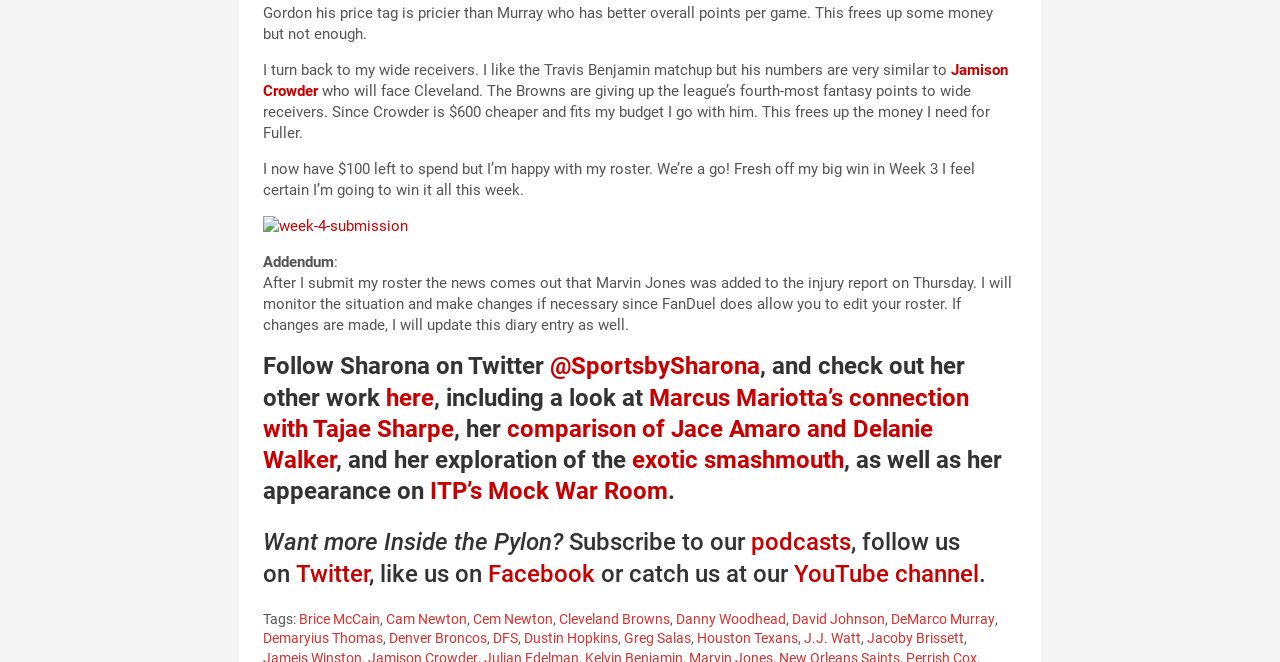Determine the bounding box coordinates of the clickable region to follow the instruction: "Subscribe to Inside the Pylon podcasts".

[0.587, 0.798, 0.665, 0.84]